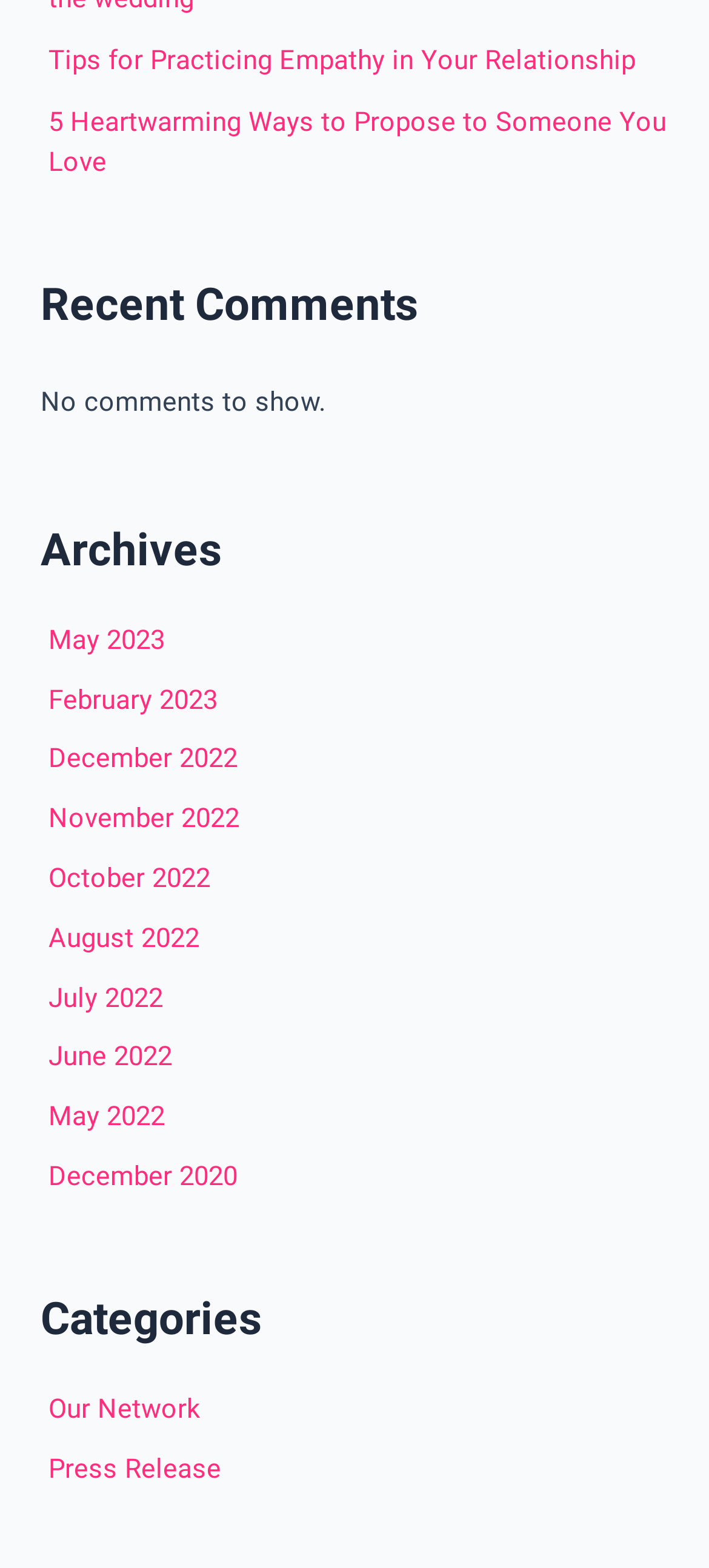Specify the bounding box coordinates of the element's region that should be clicked to achieve the following instruction: "Check the recent comments". The bounding box coordinates consist of four float numbers between 0 and 1, in the format [left, top, right, bottom].

[0.058, 0.176, 0.942, 0.212]